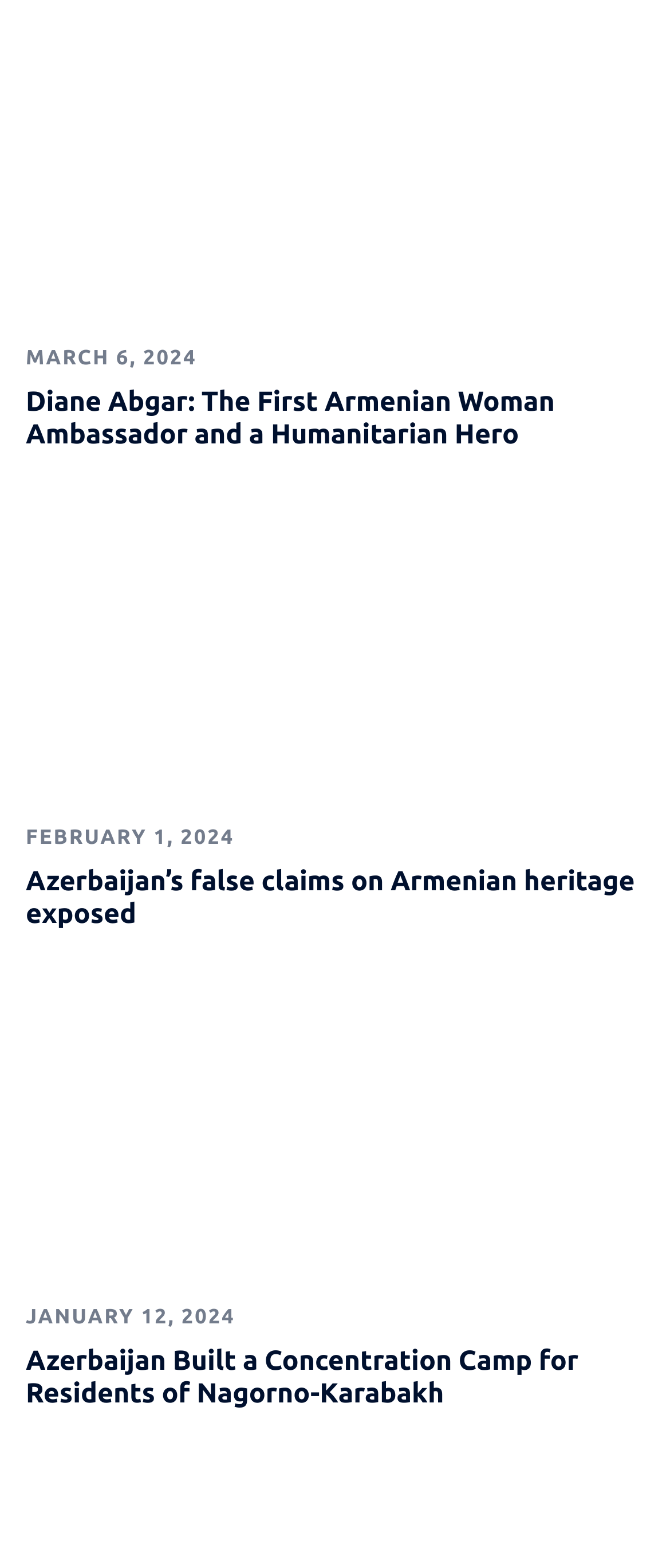What is the date of the second article?
Using the picture, provide a one-word or short phrase answer.

FEBRUARY 1, 2024